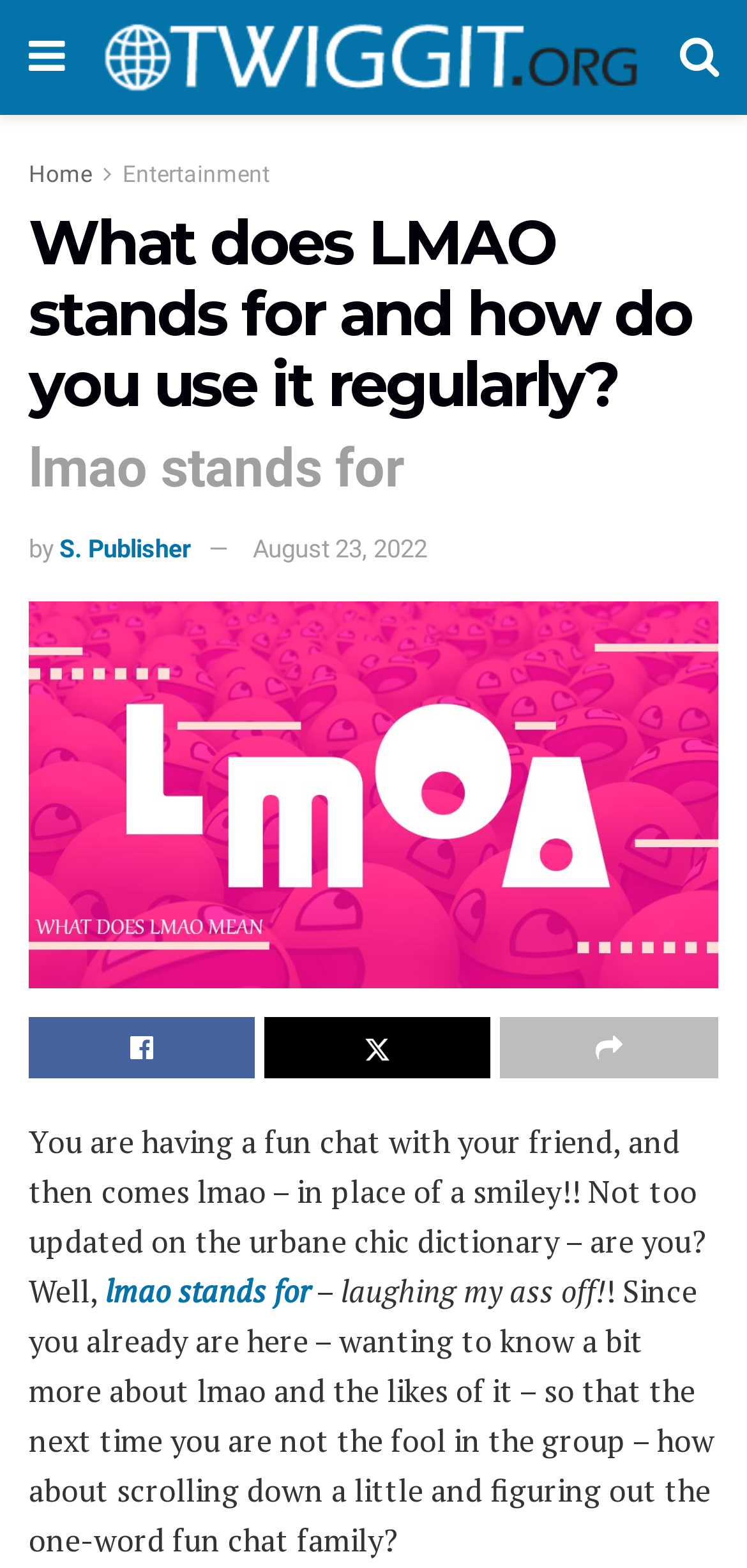Determine the bounding box coordinates of the clickable area required to perform the following instruction: "Learn more about lmao stands for". The coordinates should be represented as four float numbers between 0 and 1: [left, top, right, bottom].

[0.141, 0.81, 0.415, 0.837]